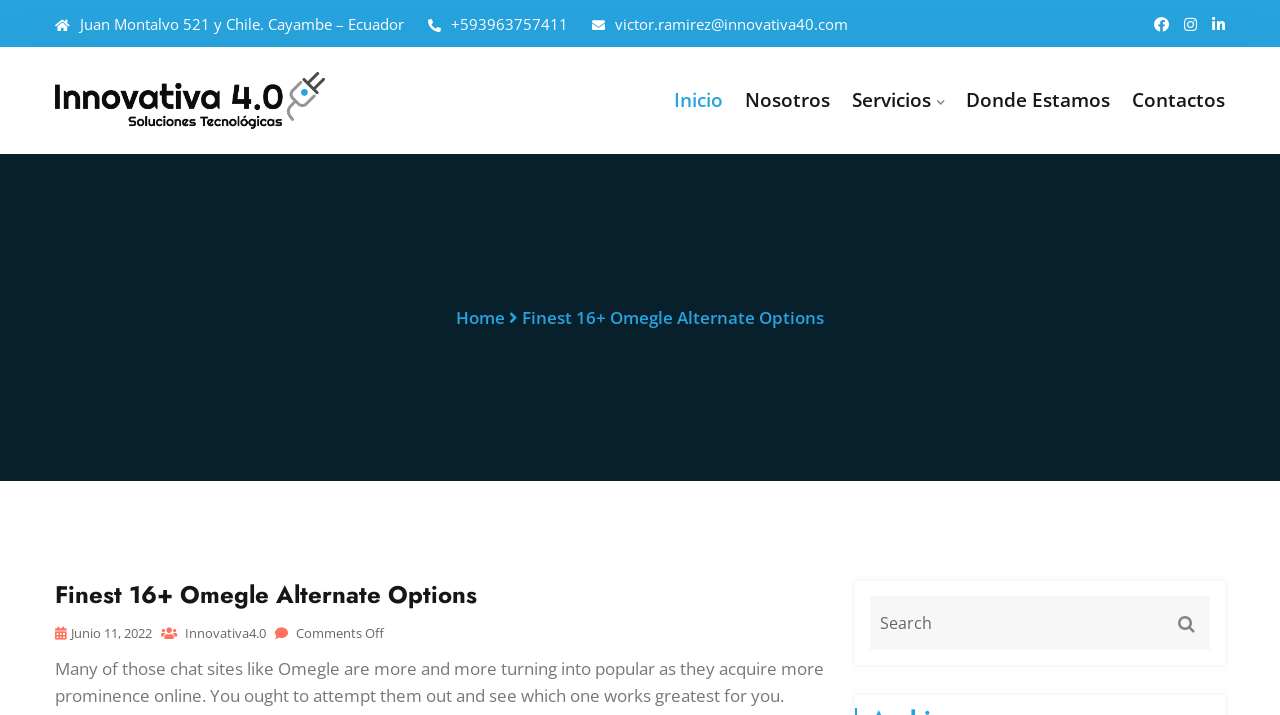Identify the bounding box coordinates of the area that should be clicked in order to complete the given instruction: "click the Innovativa 4.0 logo". The bounding box coordinates should be four float numbers between 0 and 1, i.e., [left, top, right, bottom].

[0.043, 0.101, 0.254, 0.181]